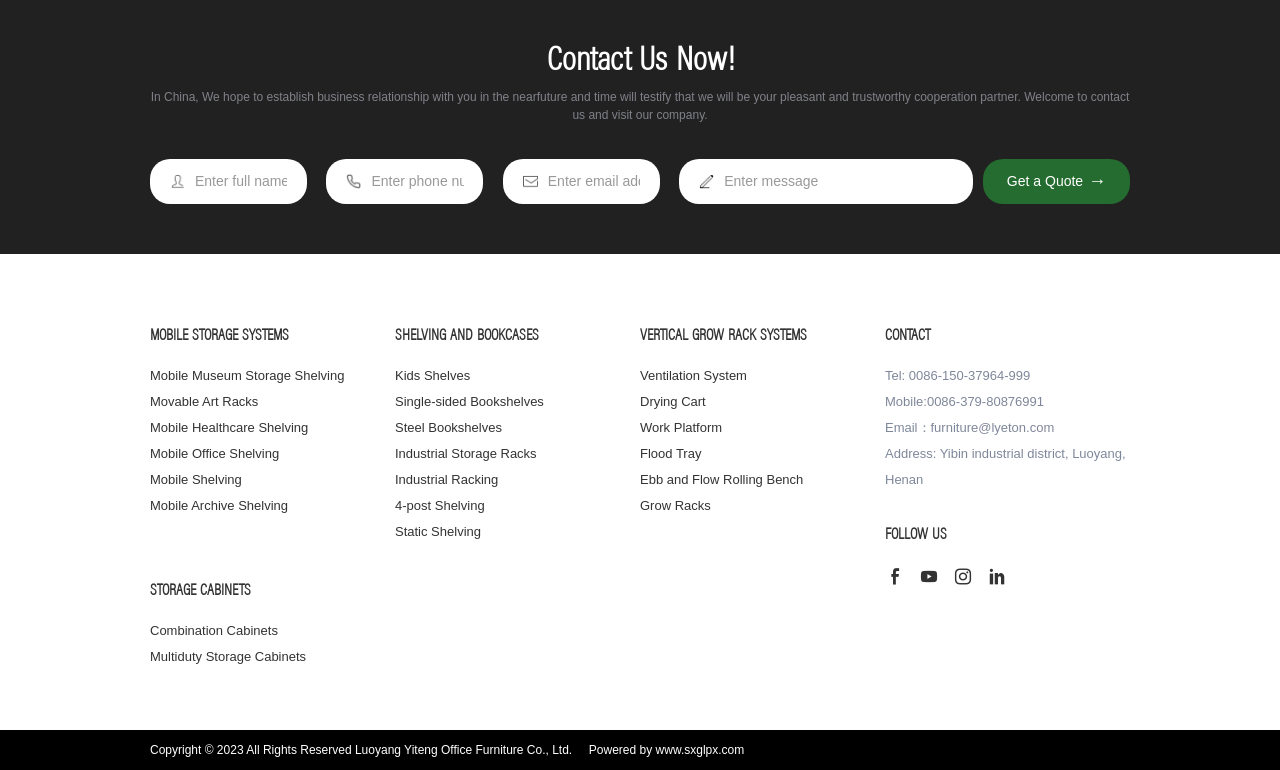Carefully observe the image and respond to the question with a detailed answer:
What is the company's address?

I found the company's address by looking at the 'CONTACT' section of the webpage, where it lists the company's contact information, including the address.